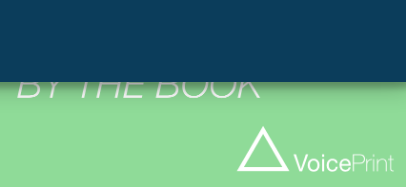What is the shape of the VoicePrint logo?
Provide an in-depth and detailed explanation in response to the question.

The caption describes the VoicePrint logo as characterized by a triangular shape, which suggests that the logo has a triangular shape.